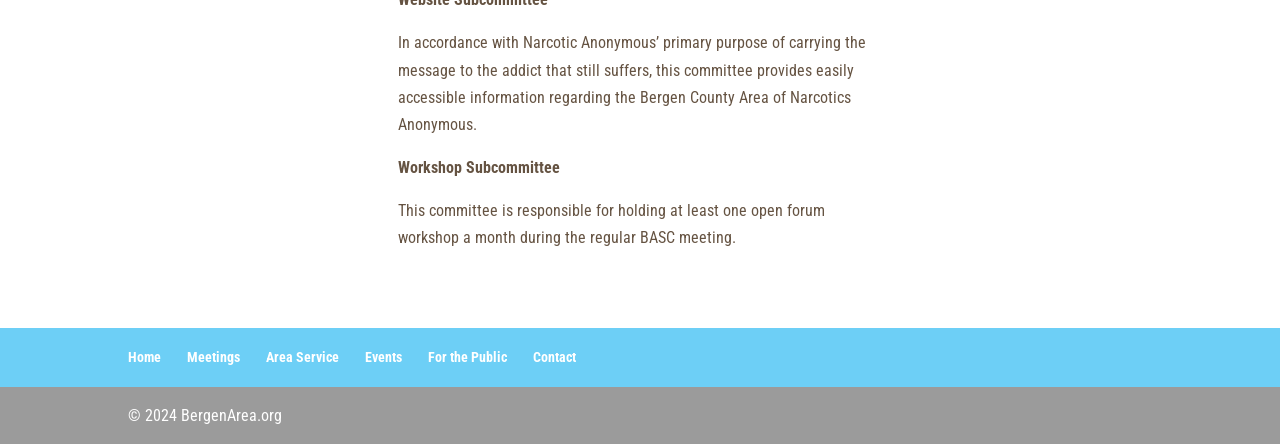Locate the bounding box of the UI element described by: "Area Service" in the given webpage screenshot.

[0.208, 0.787, 0.265, 0.823]